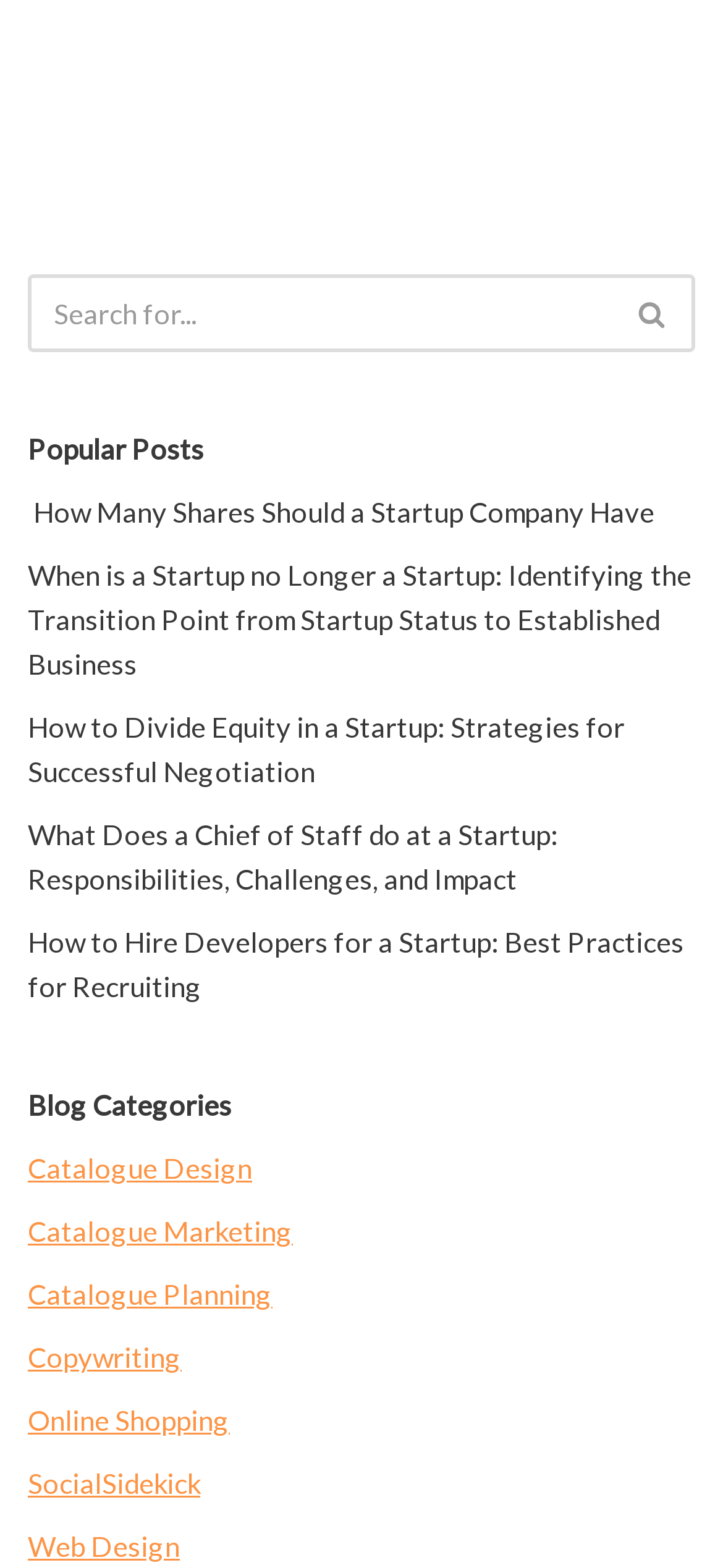What is the last blog category listed?
Can you give a detailed and elaborate answer to the question?

I looked at the list of blog categories and found that the last one is 'Web Design'.